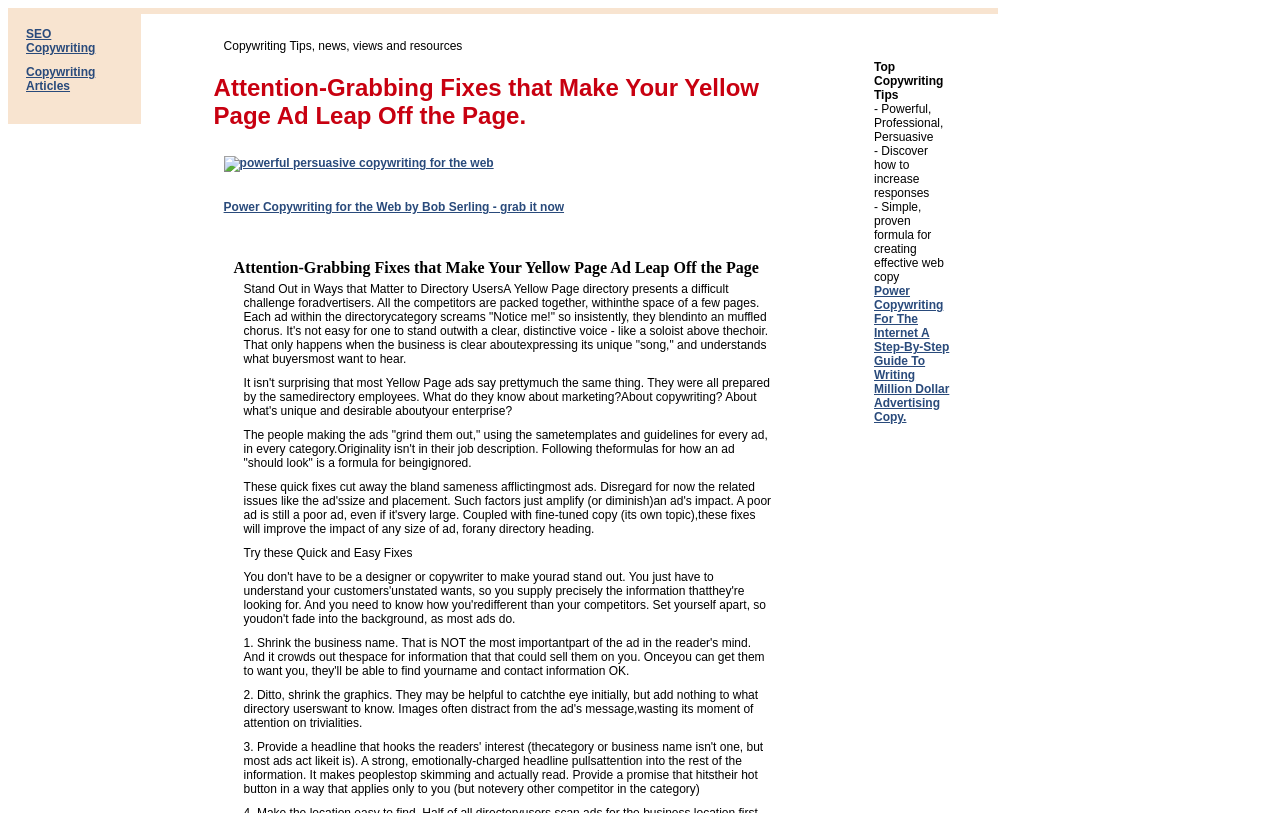Carefully observe the image and respond to the question with a detailed answer:
What is the formula for creating effective web copy?

The webpage mentions that Power Copywriting For The Internet provides a simple, proven formula for creating effective web copy, but it doesn't explicitly state what the formula is.